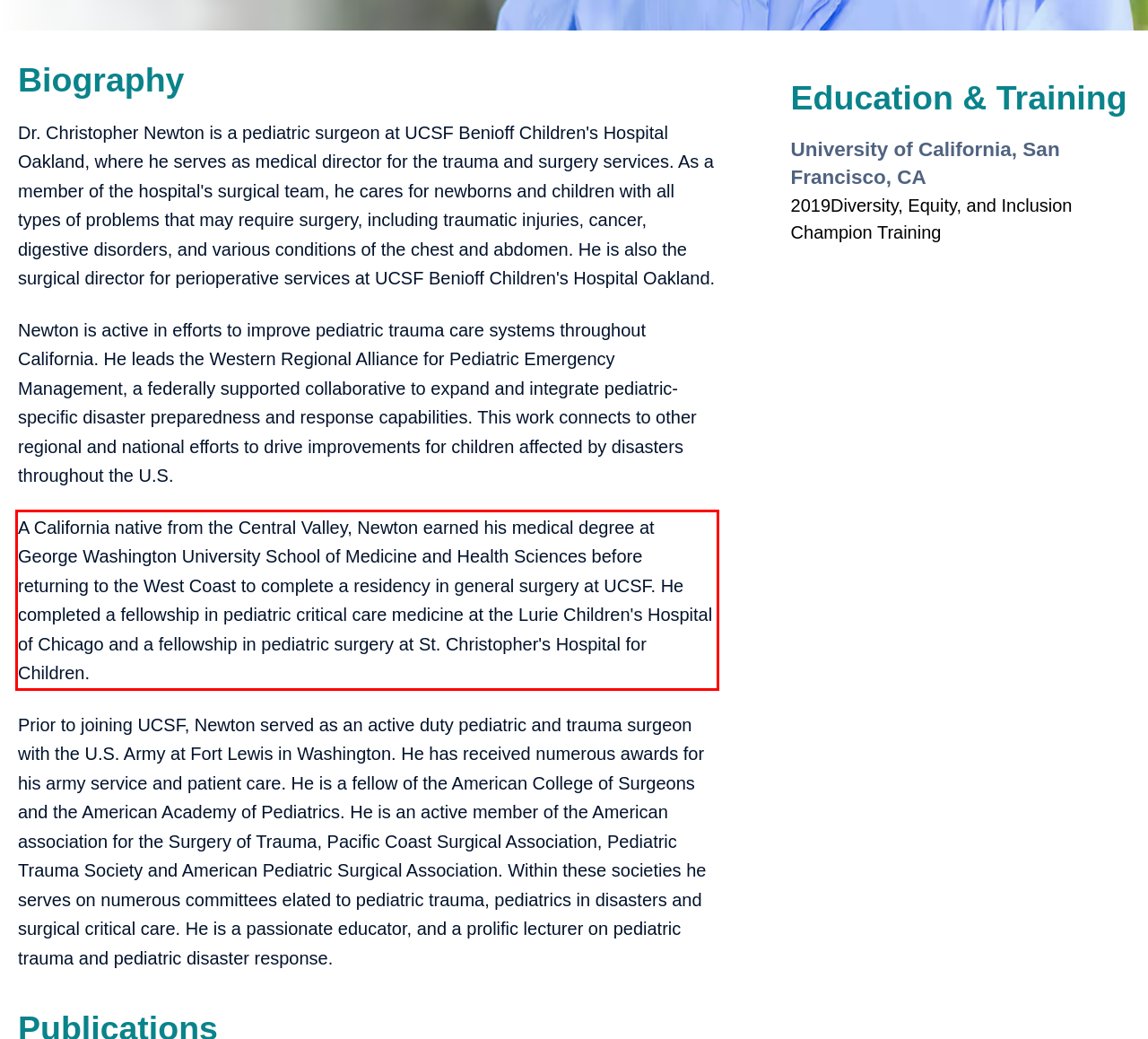Identify the text within the red bounding box on the webpage screenshot and generate the extracted text content.

A California native from the Central Valley, Newton earned his medical degree at George Washington University School of Medicine and Health Sciences before returning to the West Coast to complete a residency in general surgery at UCSF. He completed a fellowship in pediatric critical care medicine at the Lurie Children's Hospital of Chicago and a fellowship in pediatric surgery at St. Christopher's Hospital for Children.